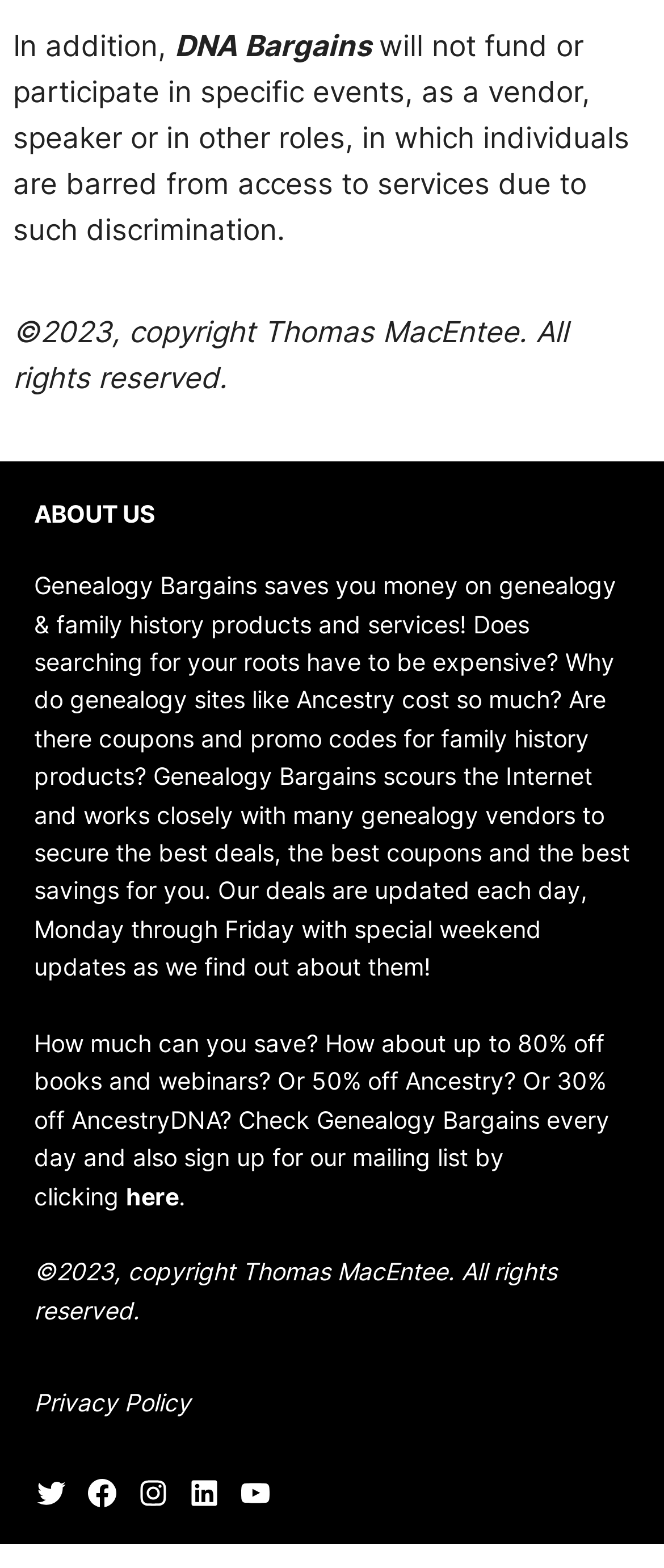Please reply to the following question using a single word or phrase: 
How many social media platforms are linked on the webpage?

5